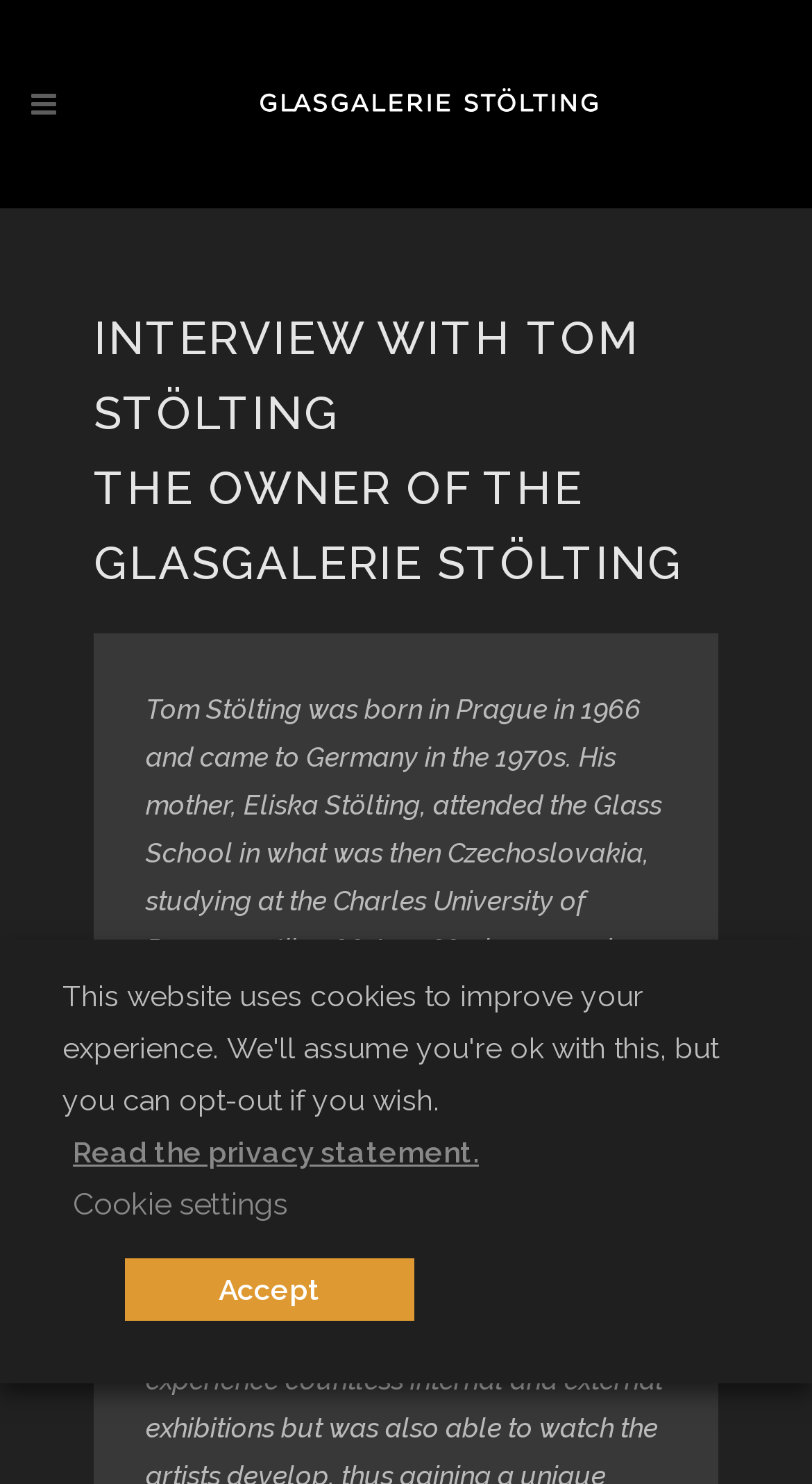Please use the details from the image to answer the following question comprehensively:
What is the purpose of the cookie settings button?

The purpose of the cookie settings button is to allow users to manage their cookie preferences, which is indicated by the text 'Cookie settings' on the button.